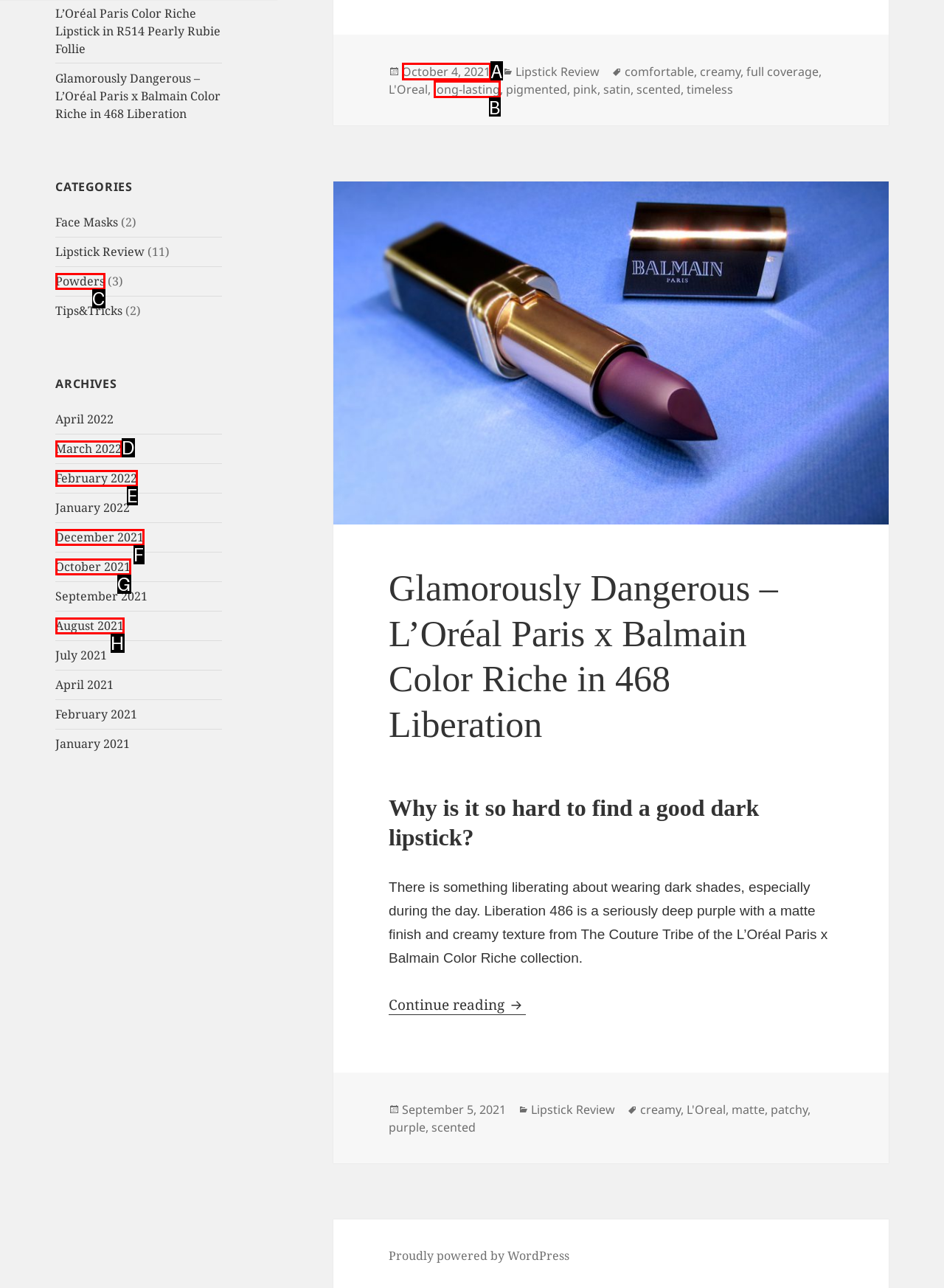Pinpoint the HTML element that fits the description: aria-label="Instagram"
Answer by providing the letter of the correct option.

None